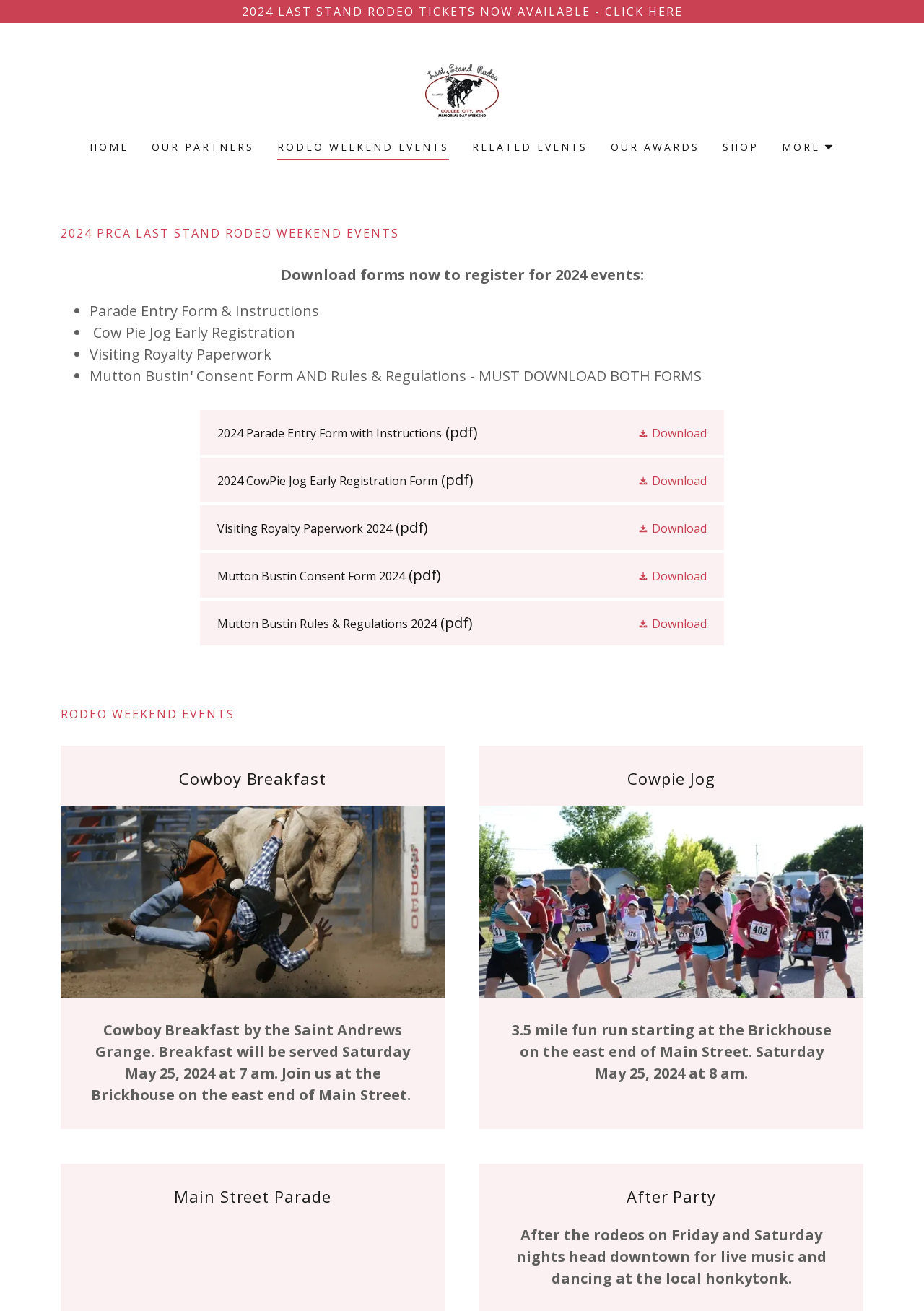Analyze the image and answer the question with as much detail as possible: 
What is the date of the Cowboy Breakfast?

The date of the Cowboy Breakfast can be found in the section 'Cowboy Breakfast' where it is mentioned that 'Breakfast will be served Saturday May 25, 2024 at 7 am'.